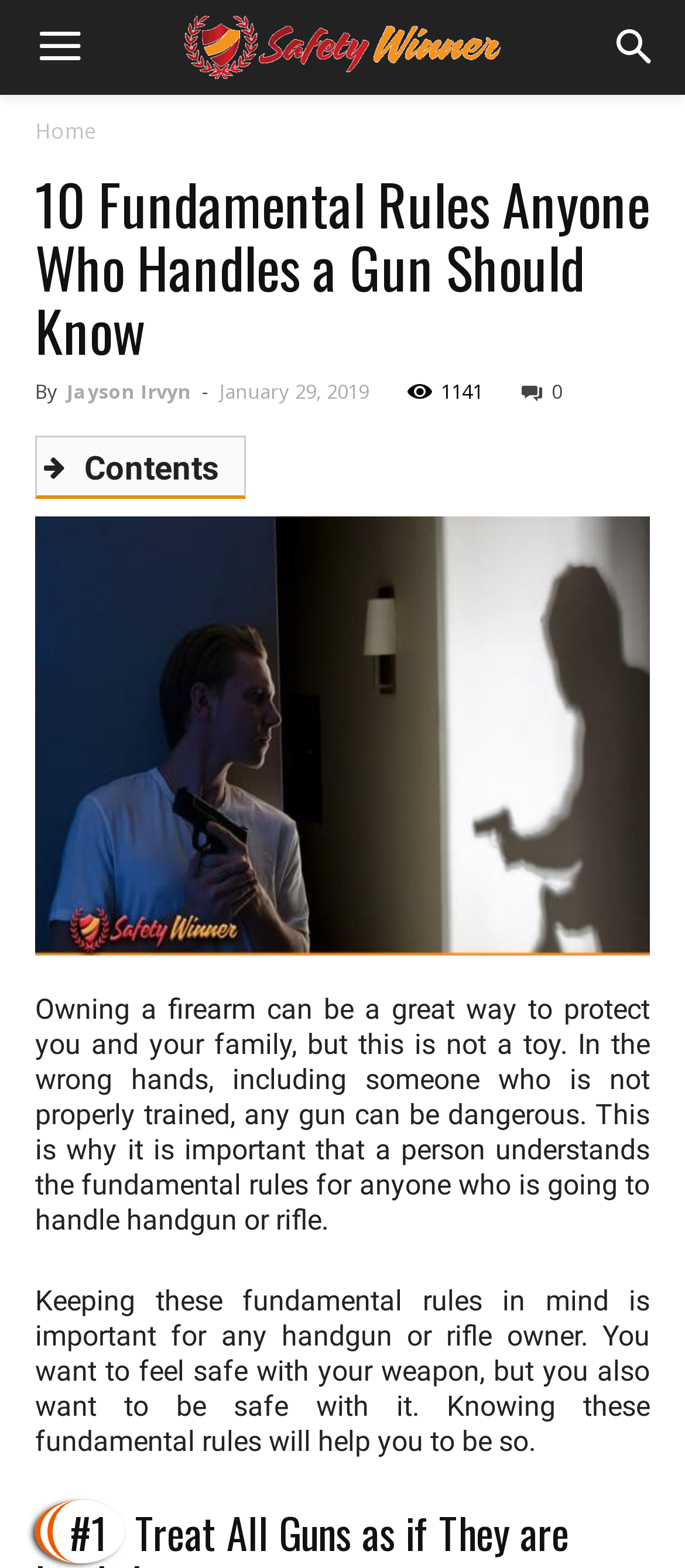Given the description: "Home", determine the bounding box coordinates of the UI element. The coordinates should be formatted as four float numbers between 0 and 1, [left, top, right, bottom].

[0.051, 0.074, 0.141, 0.093]